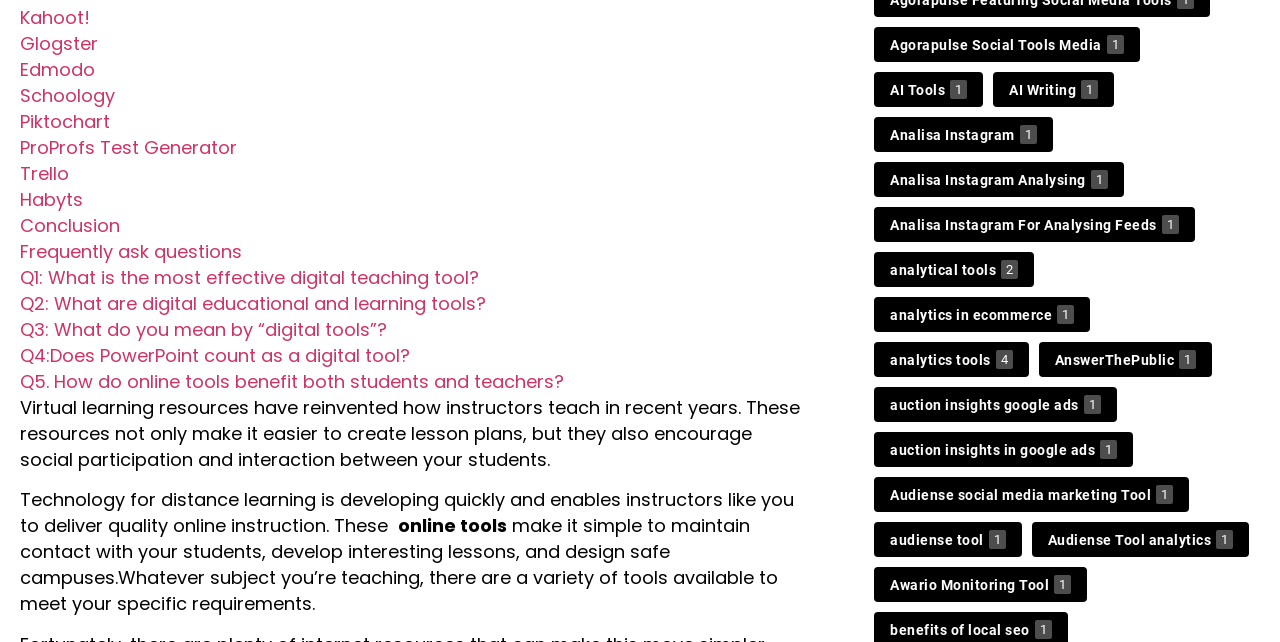Identify the bounding box coordinates of the section that should be clicked to achieve the task described: "Visit Edmodo".

[0.016, 0.088, 0.074, 0.127]